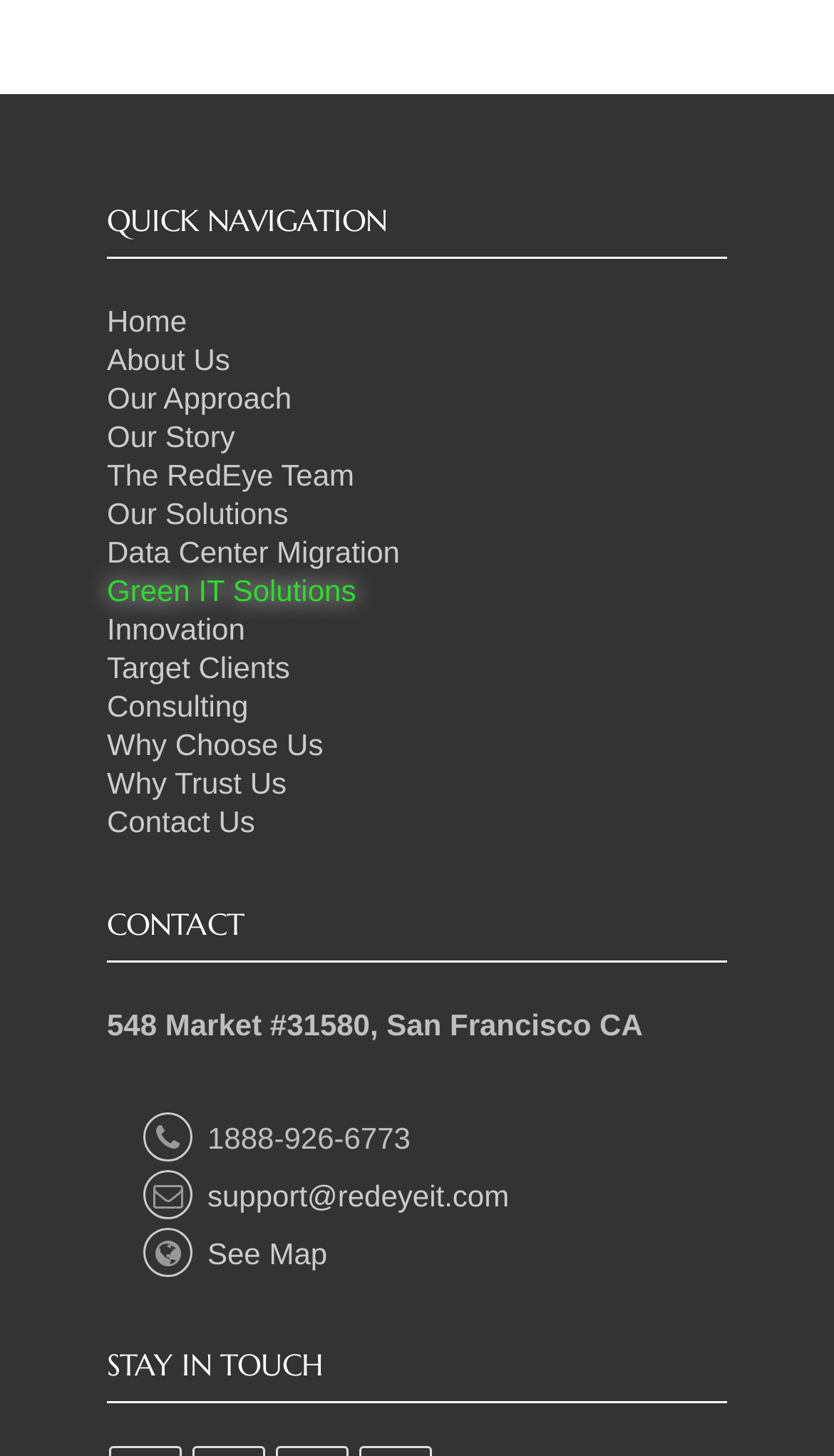Determine the coordinates of the bounding box that should be clicked to complete the instruction: "Show all answers". The coordinates should be represented by four float numbers between 0 and 1: [left, top, right, bottom].

None